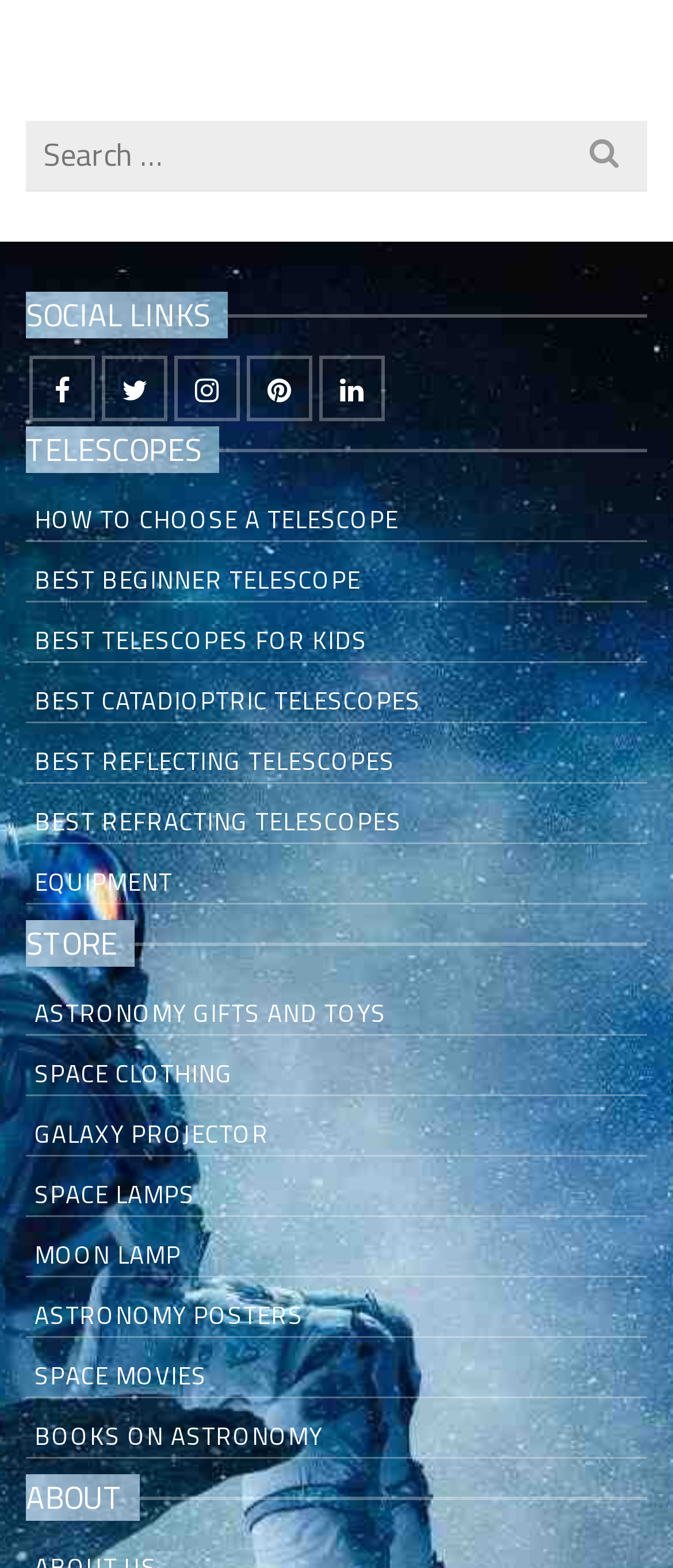Could you highlight the region that needs to be clicked to execute the instruction: "Read about the website"?

[0.038, 0.94, 0.182, 0.97]